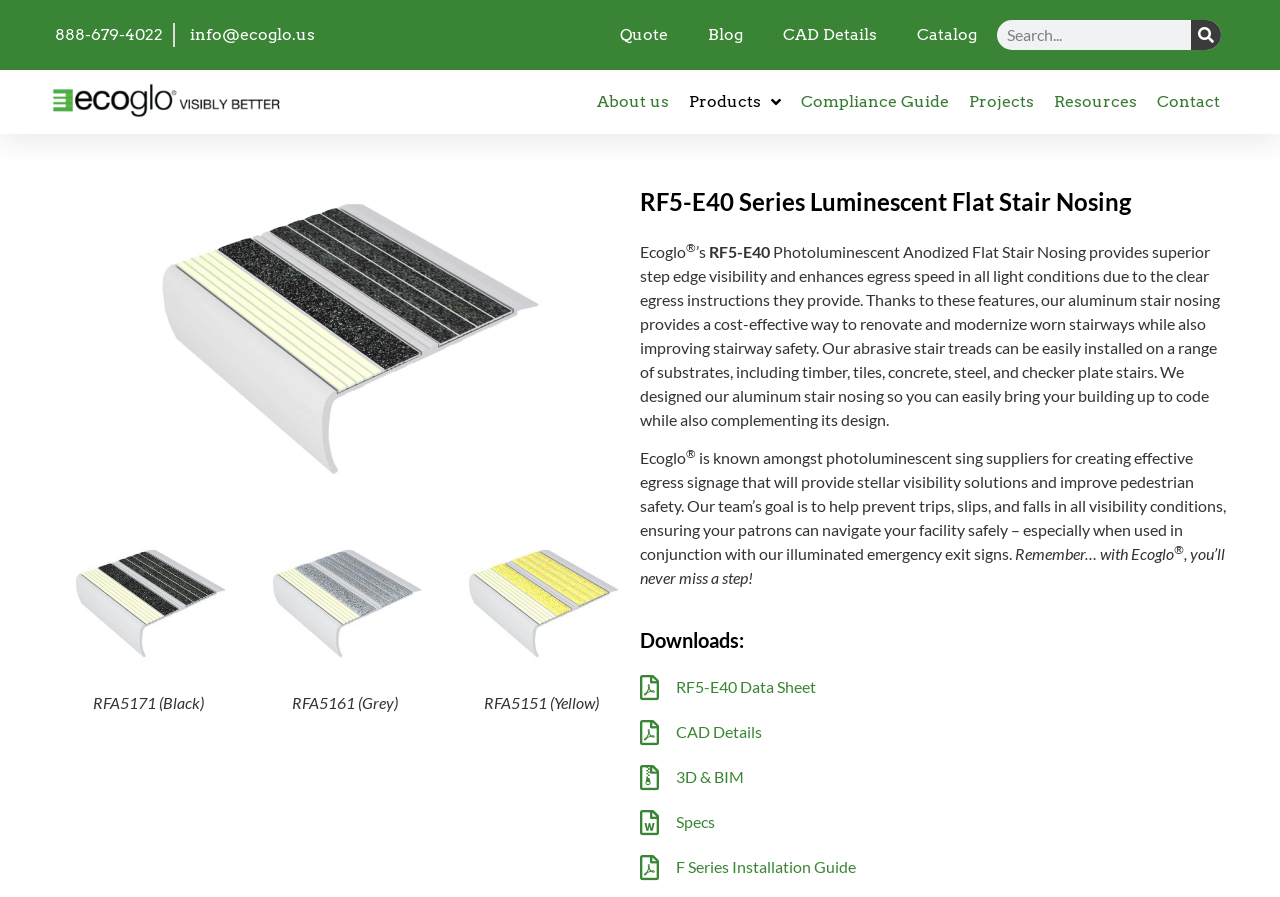Determine the bounding box coordinates for the region that must be clicked to execute the following instruction: "Search for products".

[0.779, 0.022, 0.954, 0.056]